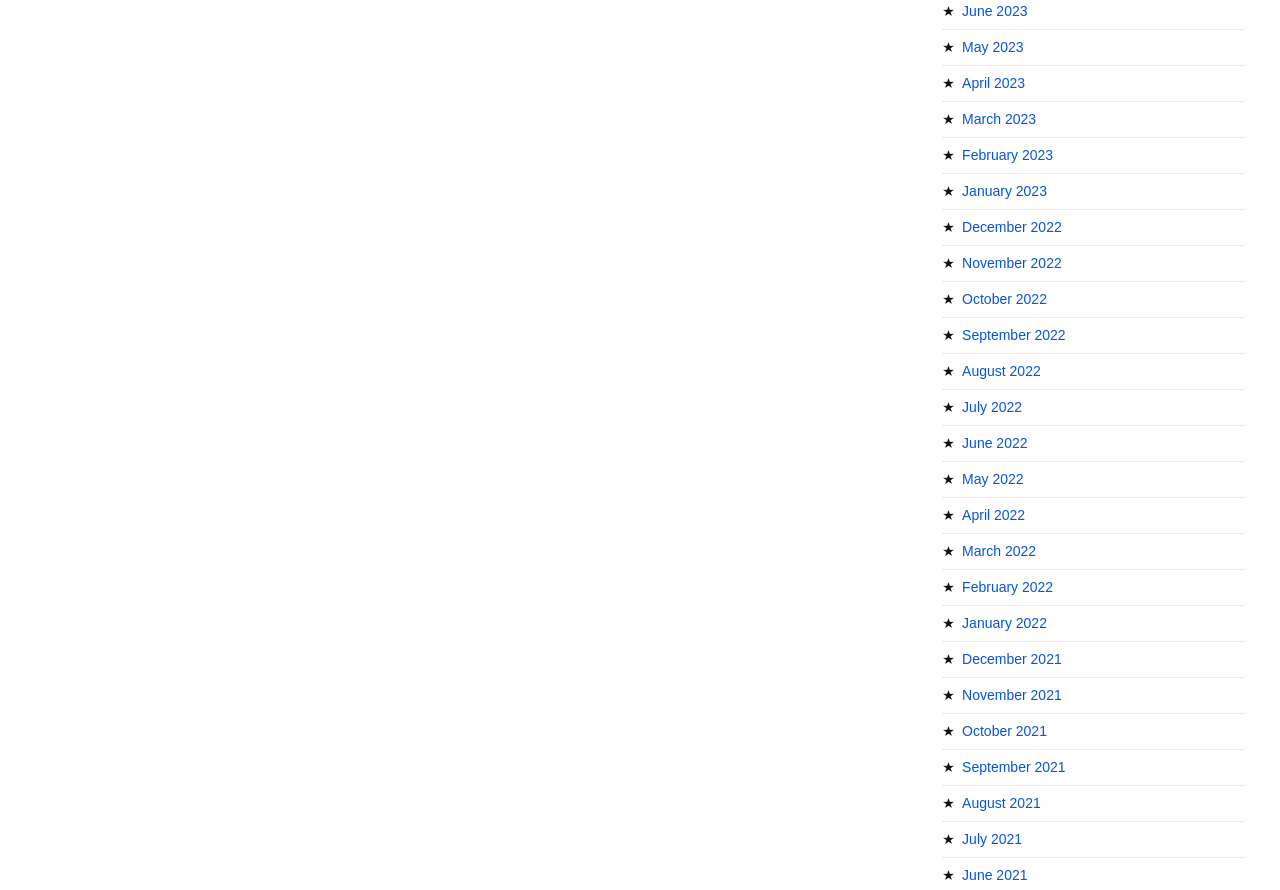Please analyze the image and provide a thorough answer to the question:
How many months are listed in 2022?

I counted the number of links on the webpage that correspond to months in 2022 and found that there are 12 links, one for each month of the year.